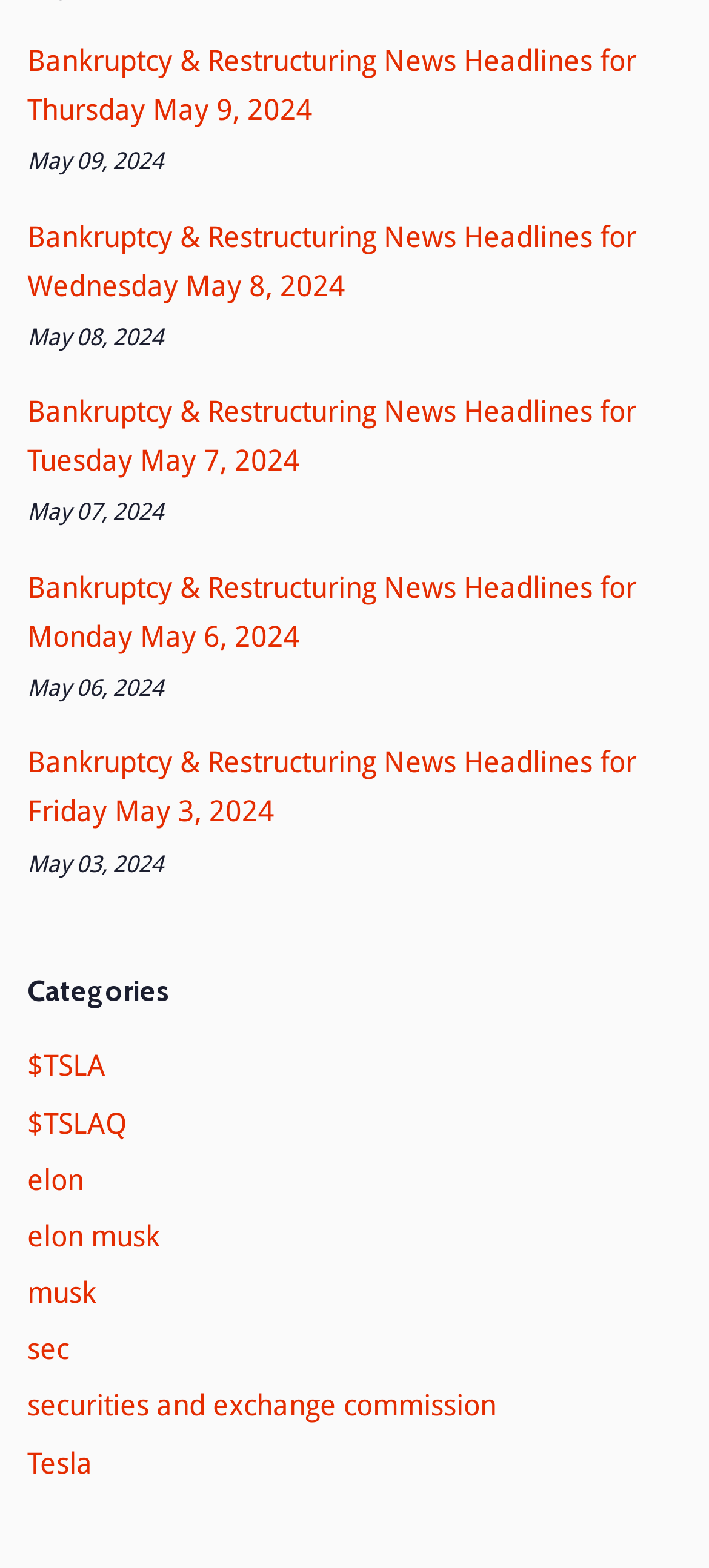Locate the bounding box coordinates of the clickable area to execute the instruction: "Read news about Elon Musk". Provide the coordinates as four float numbers between 0 and 1, represented as [left, top, right, bottom].

[0.038, 0.777, 0.226, 0.799]